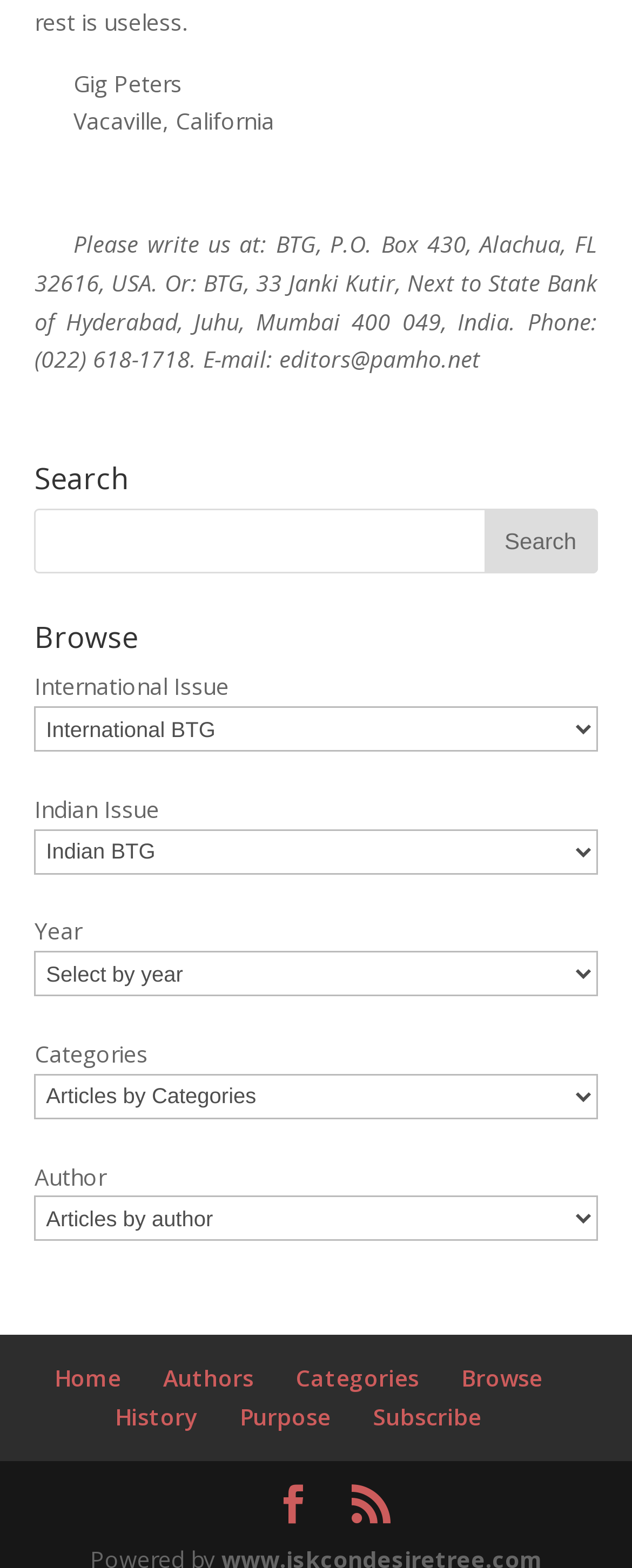Please provide the bounding box coordinates in the format (top-left x, top-left y, bottom-right x, bottom-right y). Remember, all values are floating point numbers between 0 and 1. What is the bounding box coordinate of the region described as: July 25, 2022

None